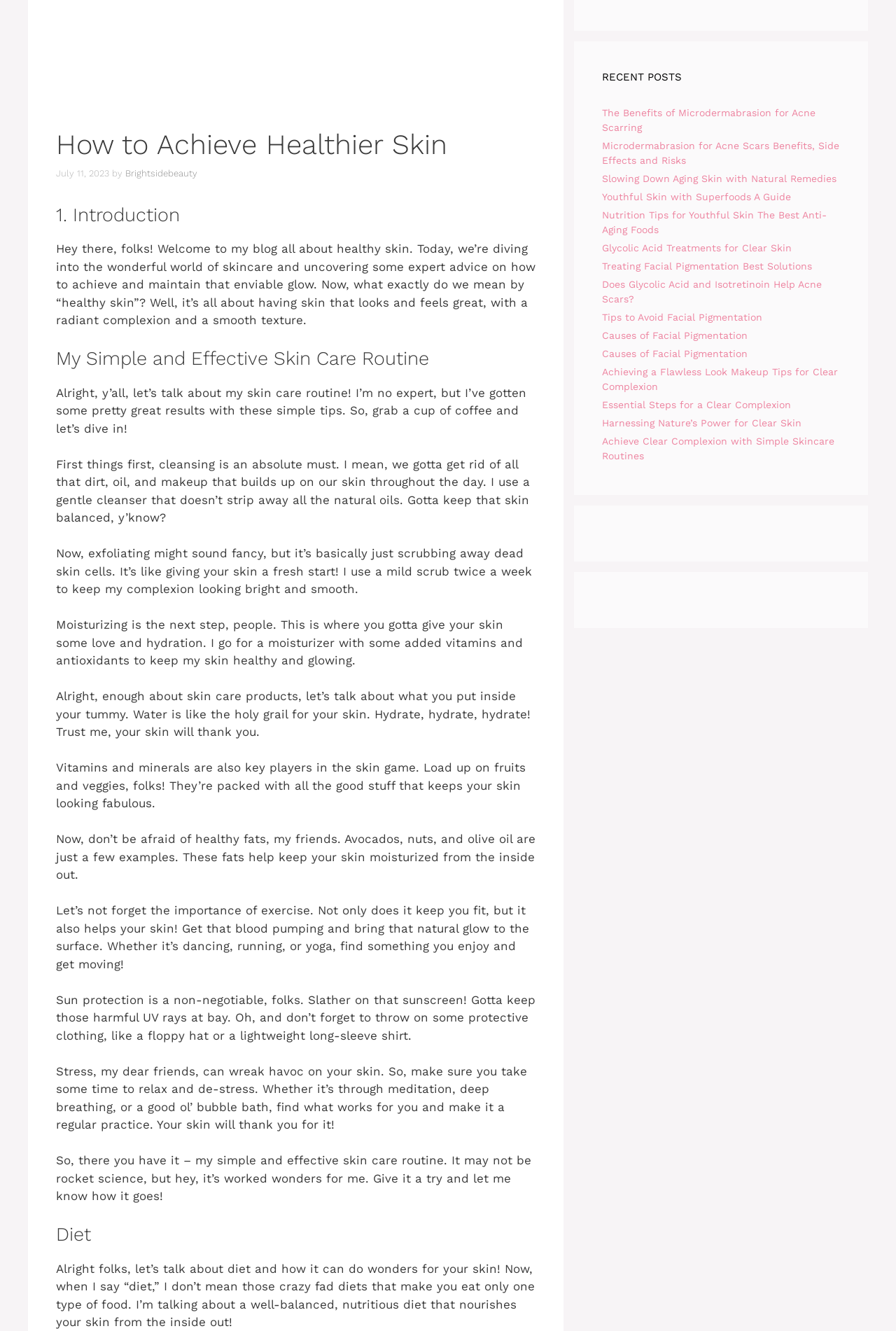Using the format (top-left x, top-left y, bottom-right x, bottom-right y), and given the element description, identify the bounding box coordinates within the screenshot: Tips to Avoid Facial Pigmentation

[0.672, 0.234, 0.851, 0.243]